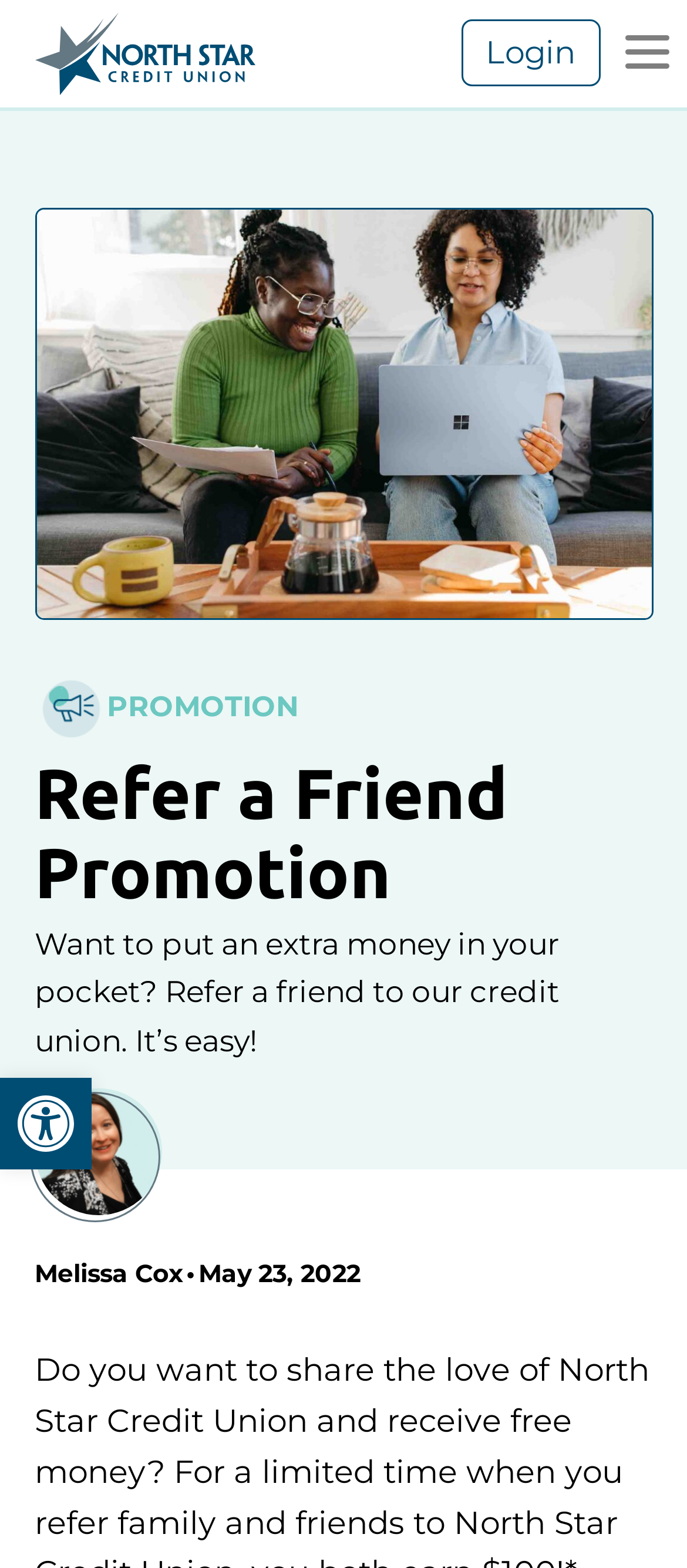Provide a brief response in the form of a single word or phrase:
What is the purpose of the referral program?

To put extra money in your pocket